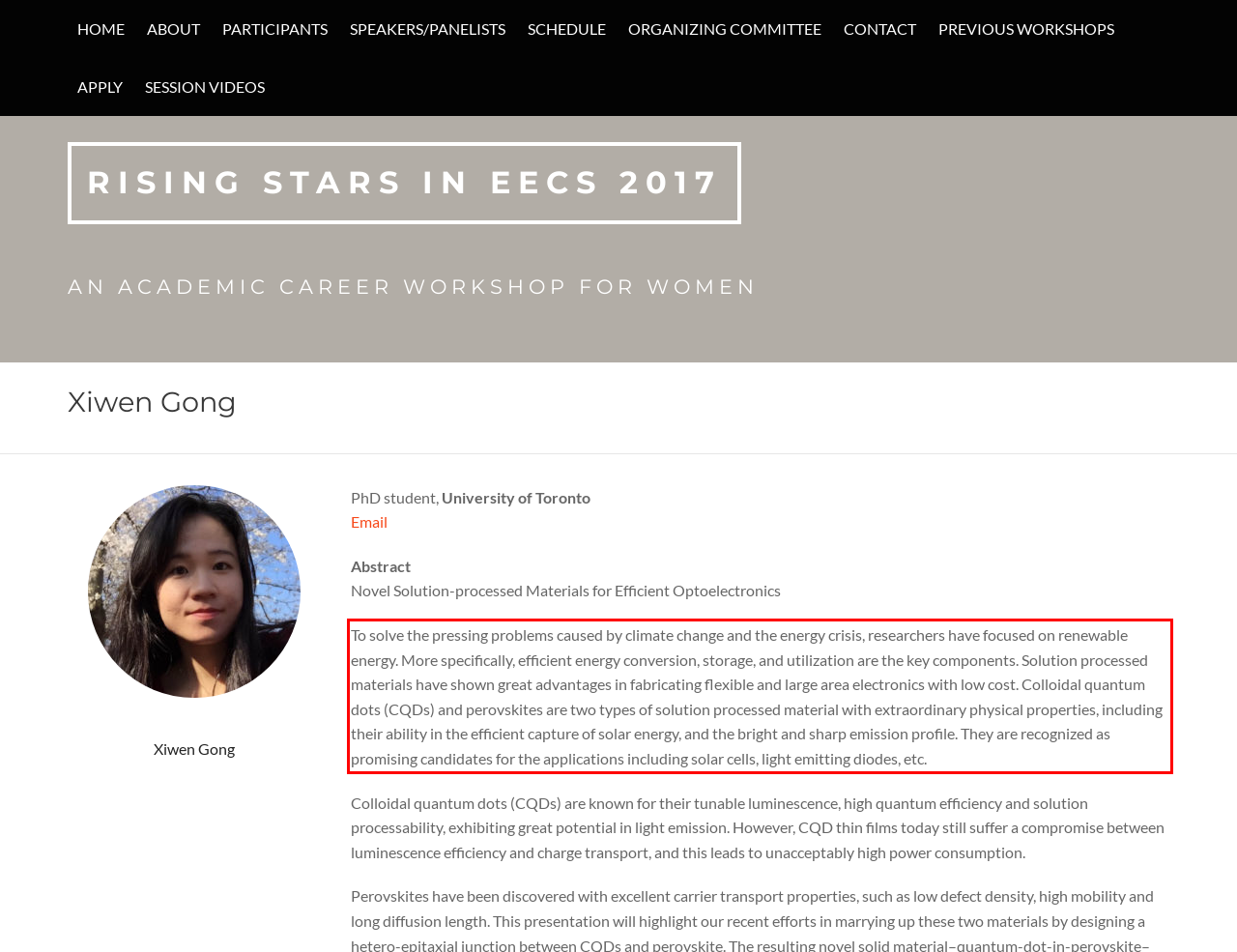Please recognize and transcribe the text located inside the red bounding box in the webpage image.

To solve the pressing problems caused by climate change and the energy crisis, researchers have focused on renewable energy. More specifically, efficient energy conversion, storage, and utilization are the key components. Solution processed materials have shown great advantages in fabricating flexible and large area electronics with low cost. Colloidal quantum dots (CQDs) and perovskites are two types of solution processed material with extraordinary physical properties, including their ability in the efficient capture of solar energy, and the bright and sharp emission profile. They are recognized as promising candidates for the applications including solar cells, light emitting diodes, etc.